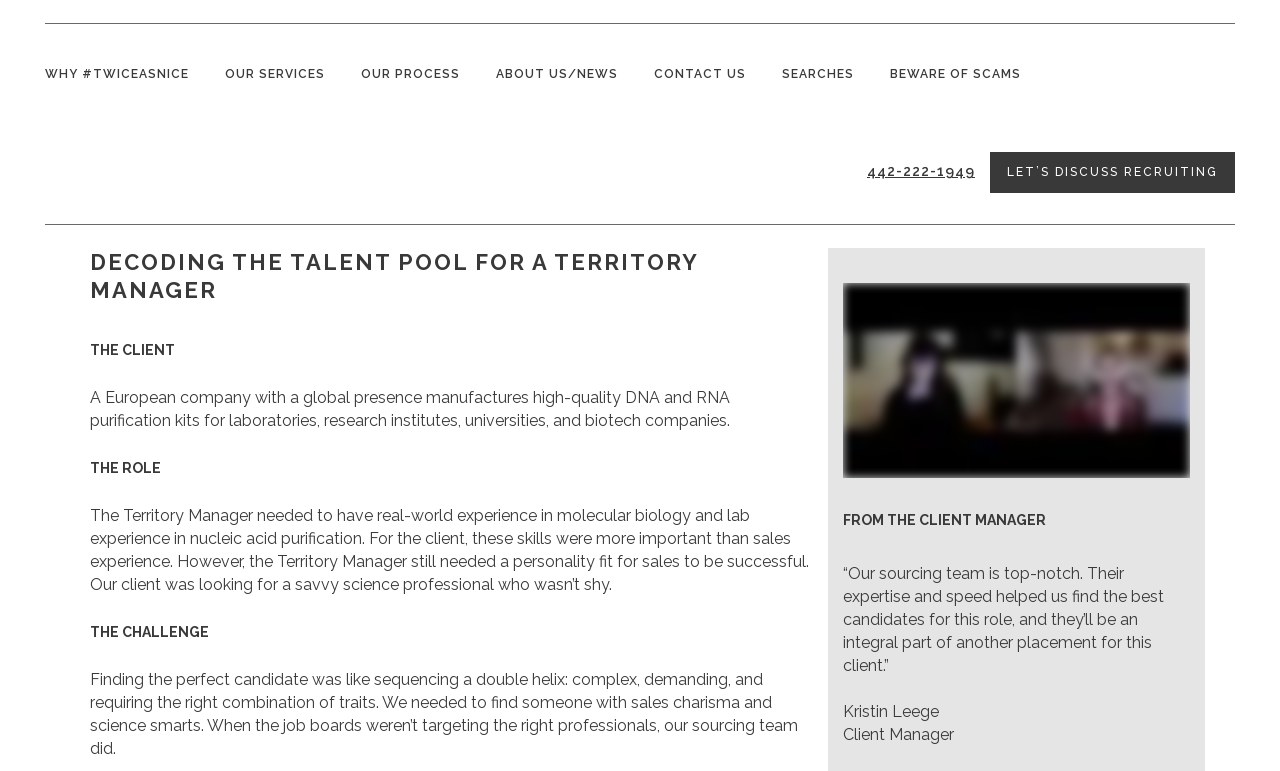What is the company's product?
Please use the image to deliver a detailed and complete answer.

Based on the webpage content, specifically the section 'THE CLIENT', it is mentioned that the company manufactures high-quality DNA and RNA purification kits for laboratories, research institutes, universities, and biotech companies.